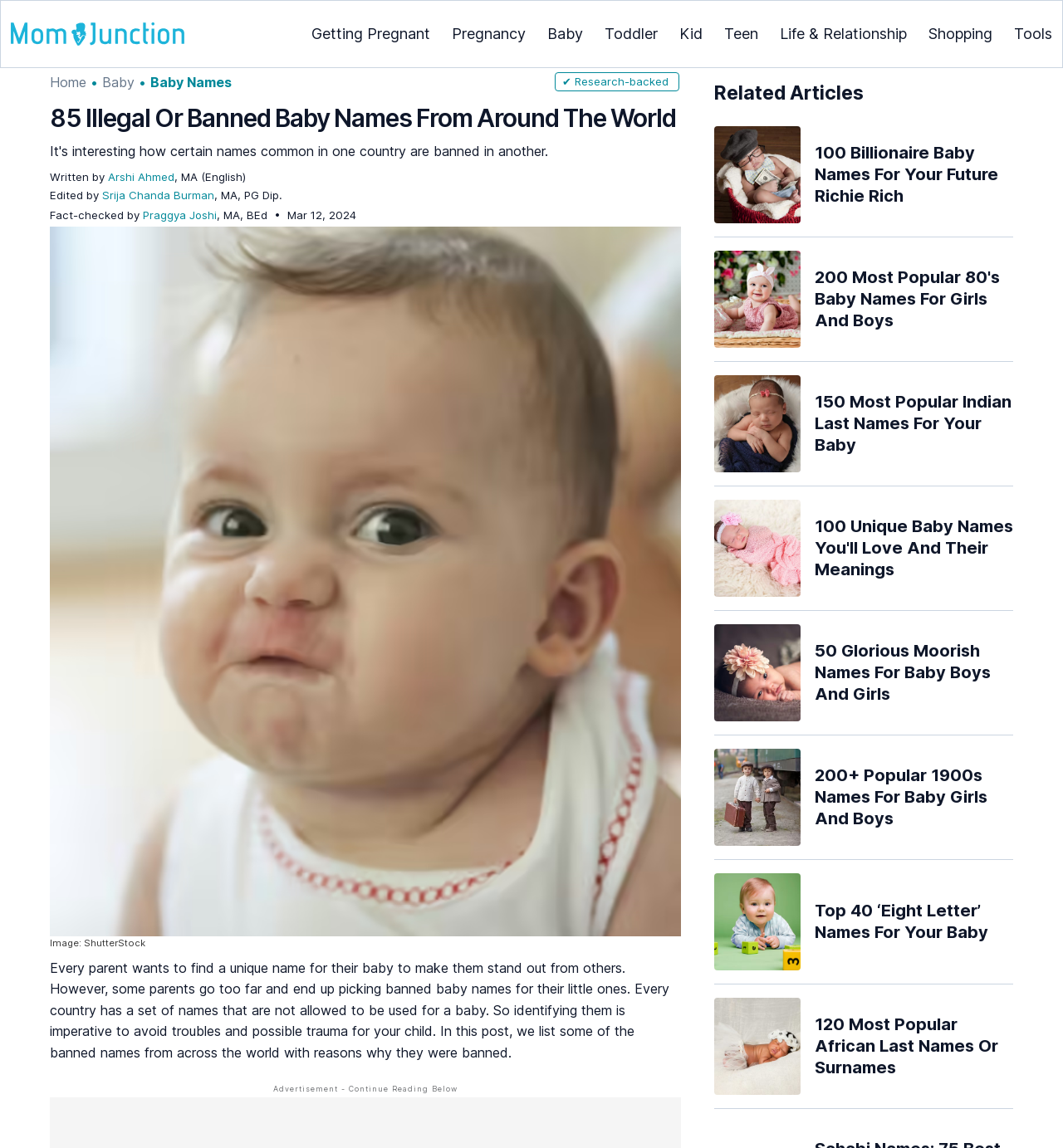Please determine the bounding box coordinates of the section I need to click to accomplish this instruction: "Click on the 'Baby Names' link".

[0.141, 0.064, 0.218, 0.079]